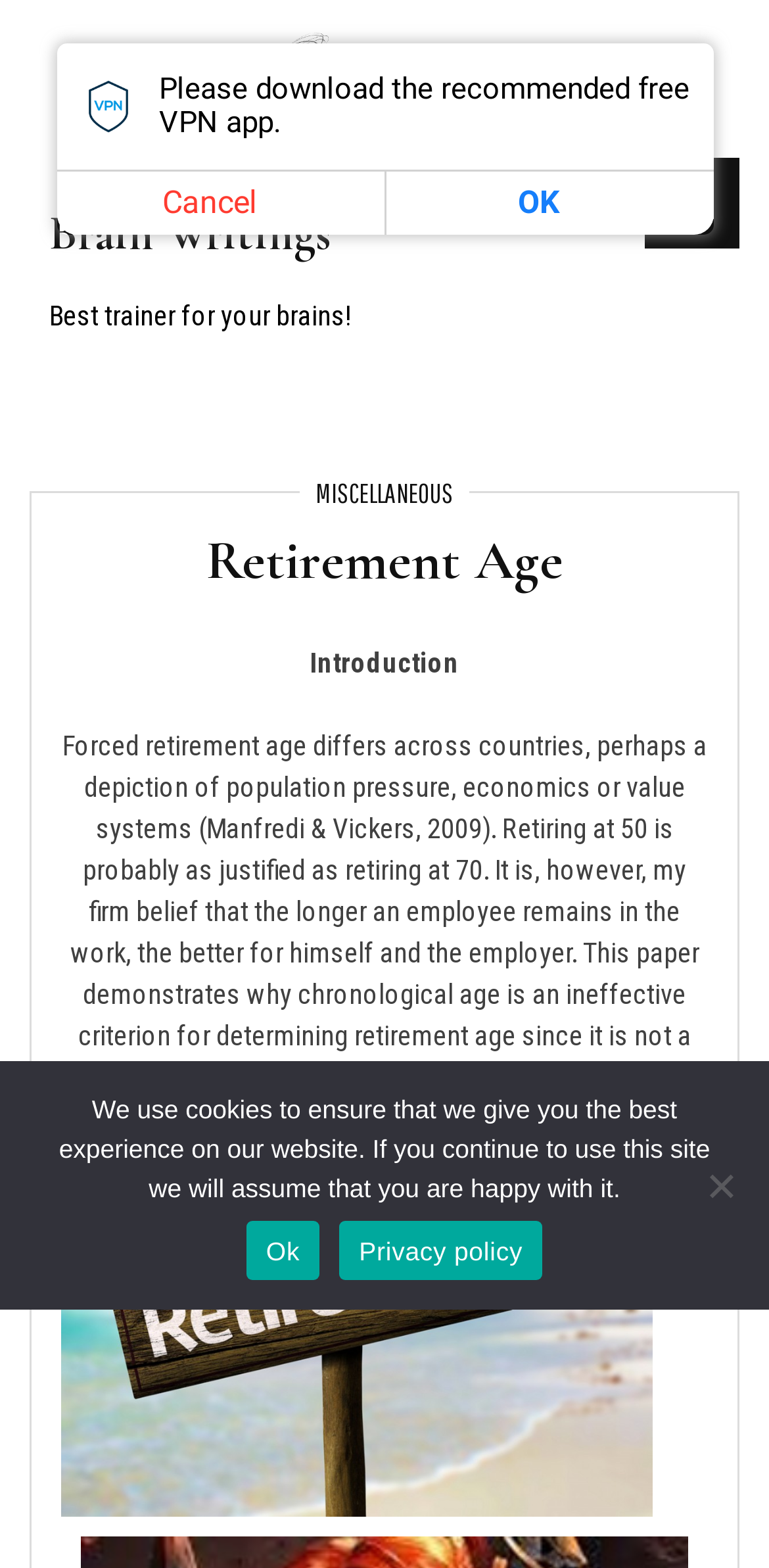Reply to the question with a single word or phrase:
How many comments are there?

13